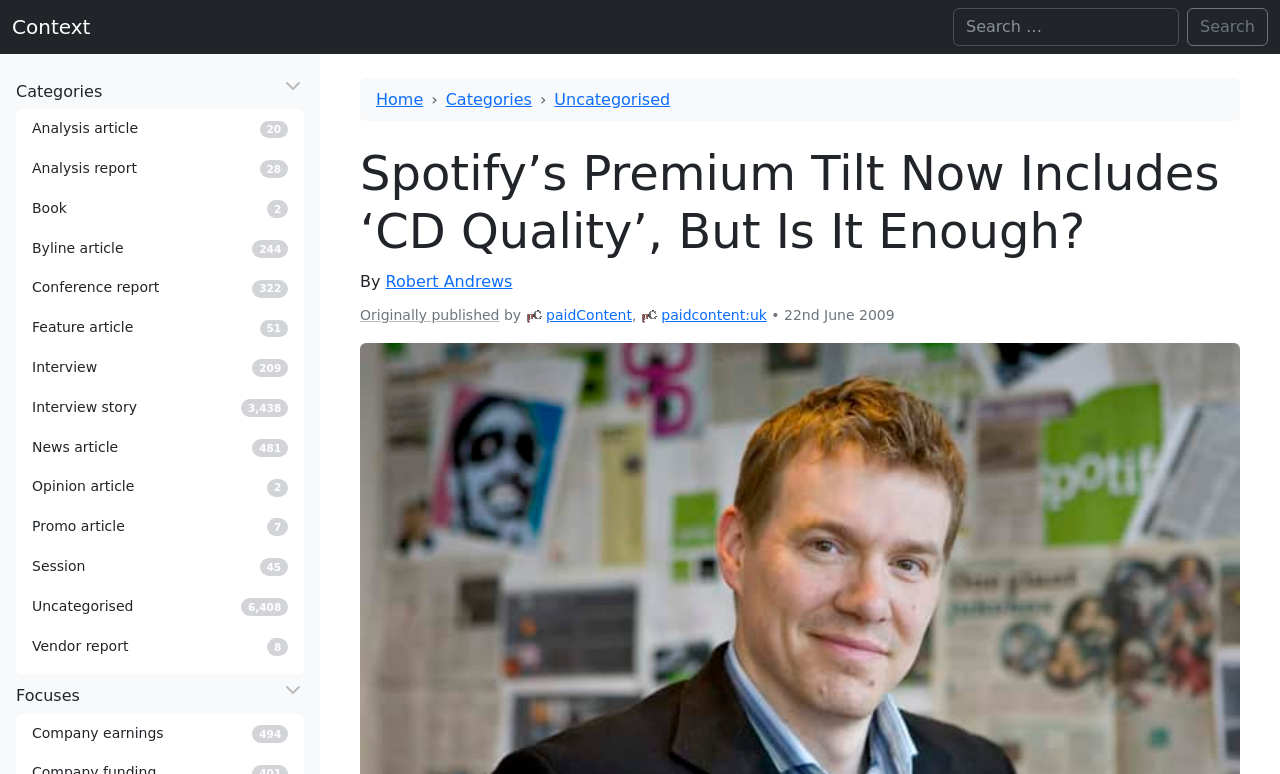Please find the bounding box coordinates of the element that you should click to achieve the following instruction: "View the paidContent page". The coordinates should be presented as four float numbers between 0 and 1: [left, top, right, bottom].

[0.427, 0.396, 0.494, 0.417]